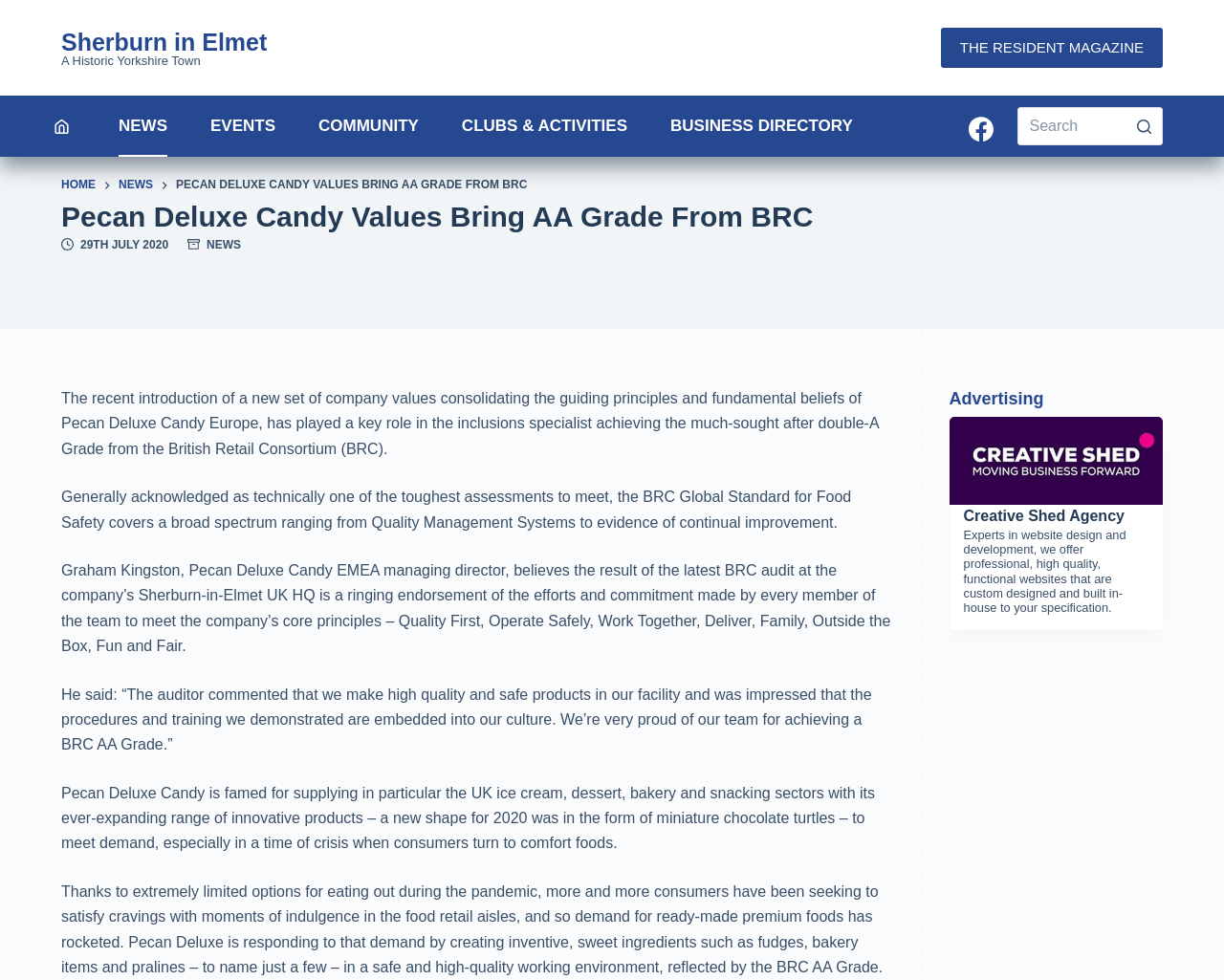Please provide the bounding box coordinates in the format (top-left x, top-left y, bottom-right x, bottom-right y). Remember, all values are floating point numbers between 0 and 1. What is the bounding box coordinate of the region described as: Clubs & Activities

[0.36, 0.098, 0.53, 0.16]